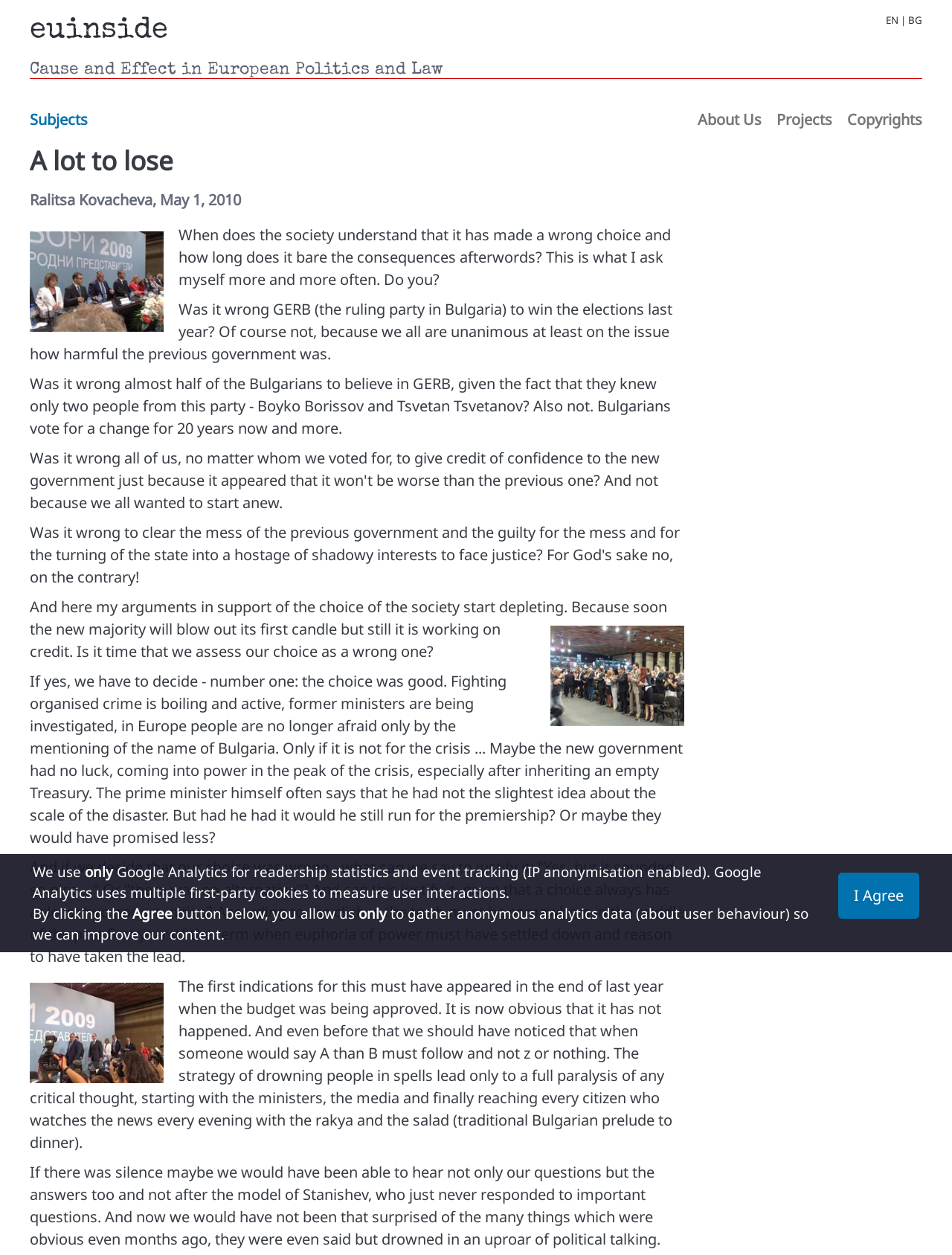Determine the bounding box coordinates of the clickable region to carry out the instruction: "Click the 'euinside' link".

[0.031, 0.013, 0.177, 0.037]